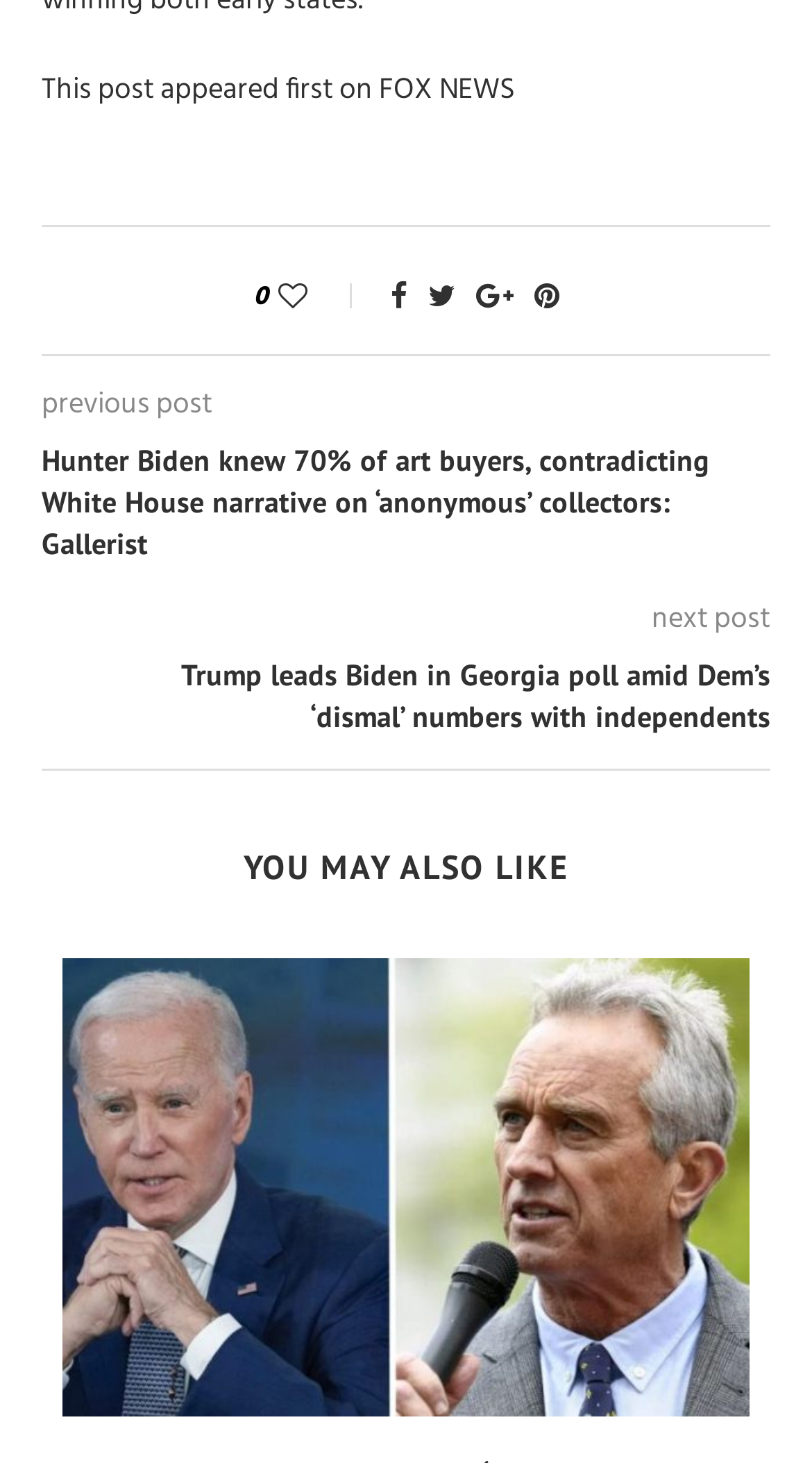How many recommended posts are there?
Using the information from the image, answer the question thoroughly.

I determined the answer by looking at the link element that contains the text 'Experts weigh in on liberal ‘freak out’ over RFK Jr after VP announcement: ‘Democrats’ worst nightmare’'. This is the only recommended post listed under the 'YOU MAY ALSO LIKE' category.